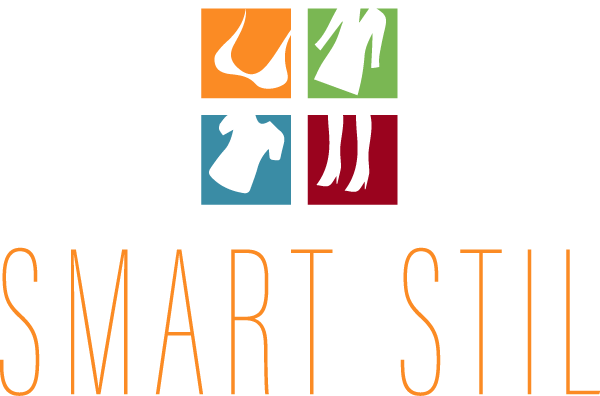Use a single word or phrase to answer the following:
What color is the square with the bra icon?

Orange